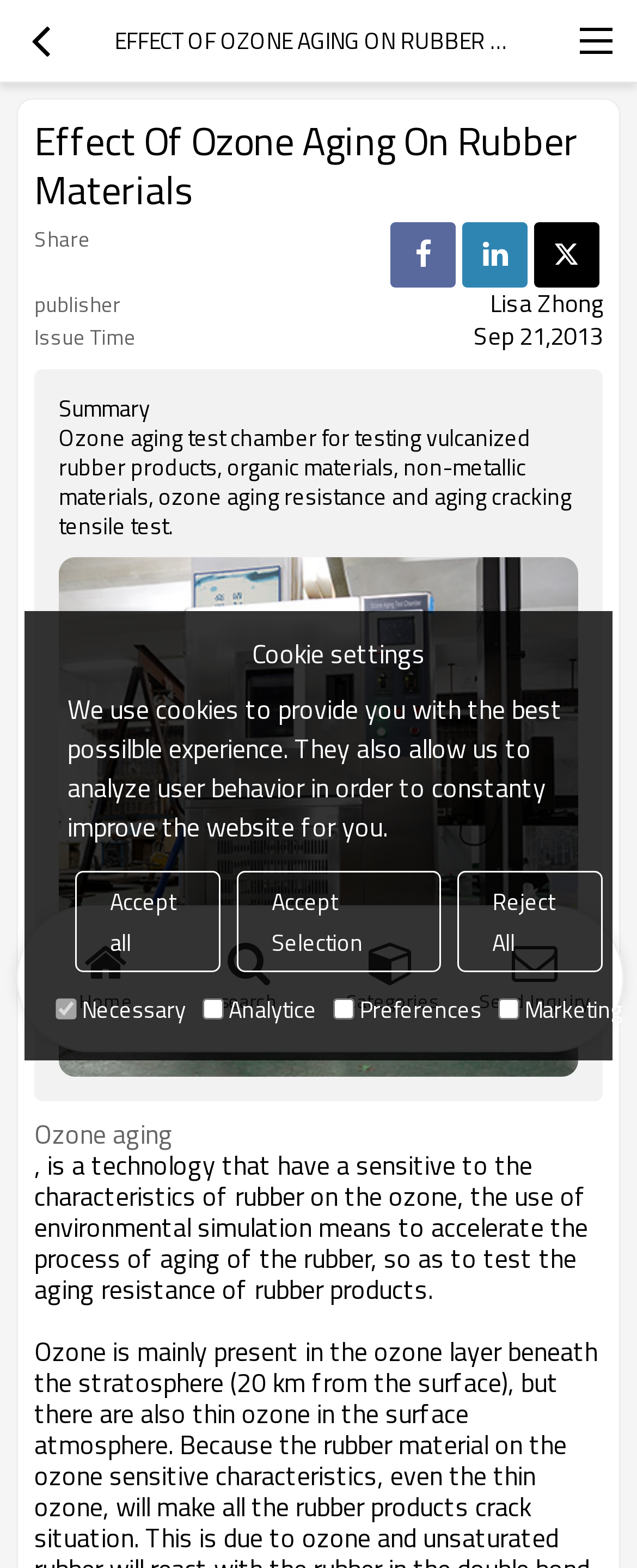Identify the bounding box coordinates of the HTML element based on this description: "Categories".

[0.503, 0.589, 0.727, 0.649]